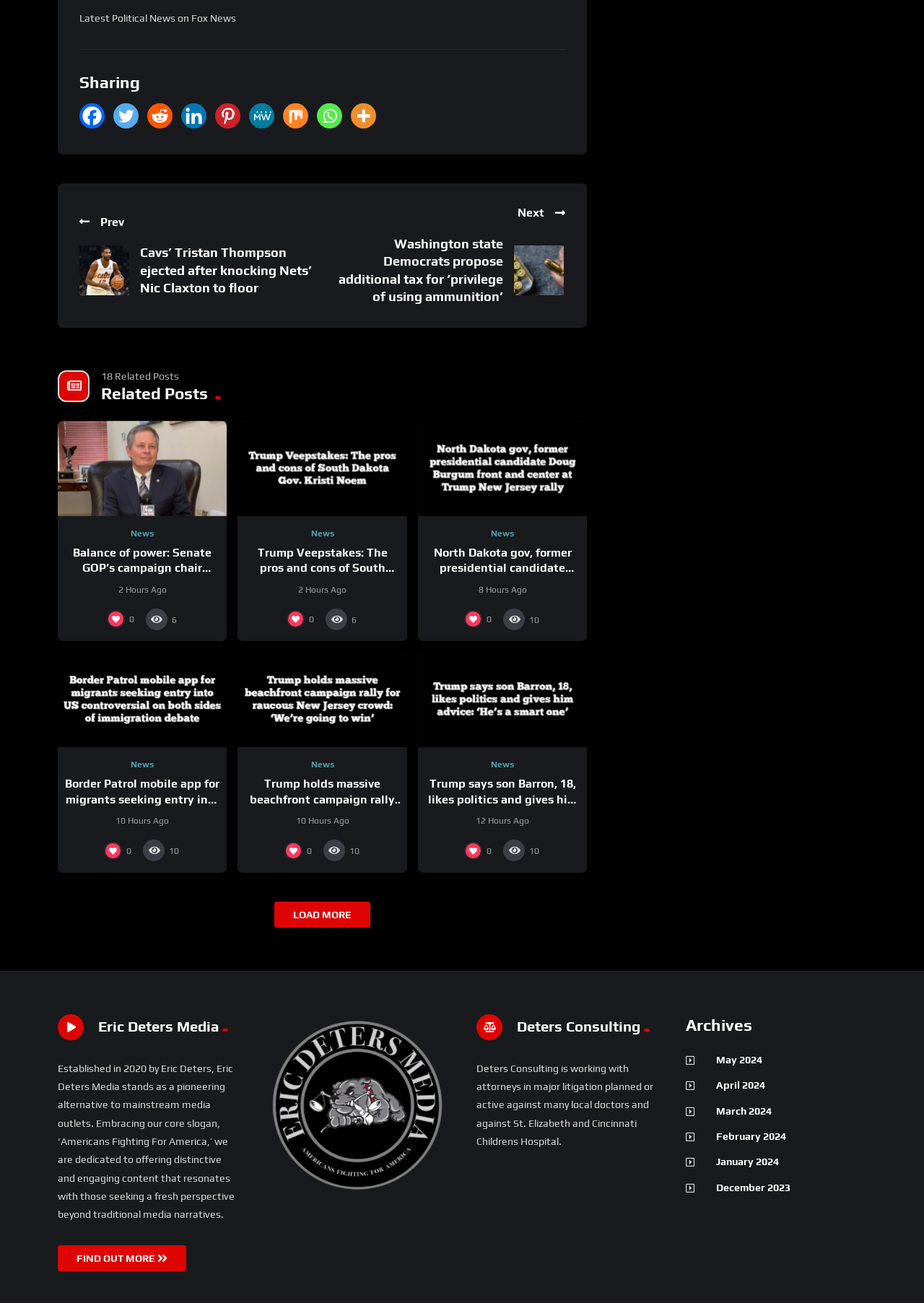Find the bounding box coordinates of the clickable area required to complete the following action: "Read the news article 'Cavs’ Tristan Thompson ejected after knocking Nets’ Nic Claxton to floor'".

[0.152, 0.187, 0.34, 0.228]